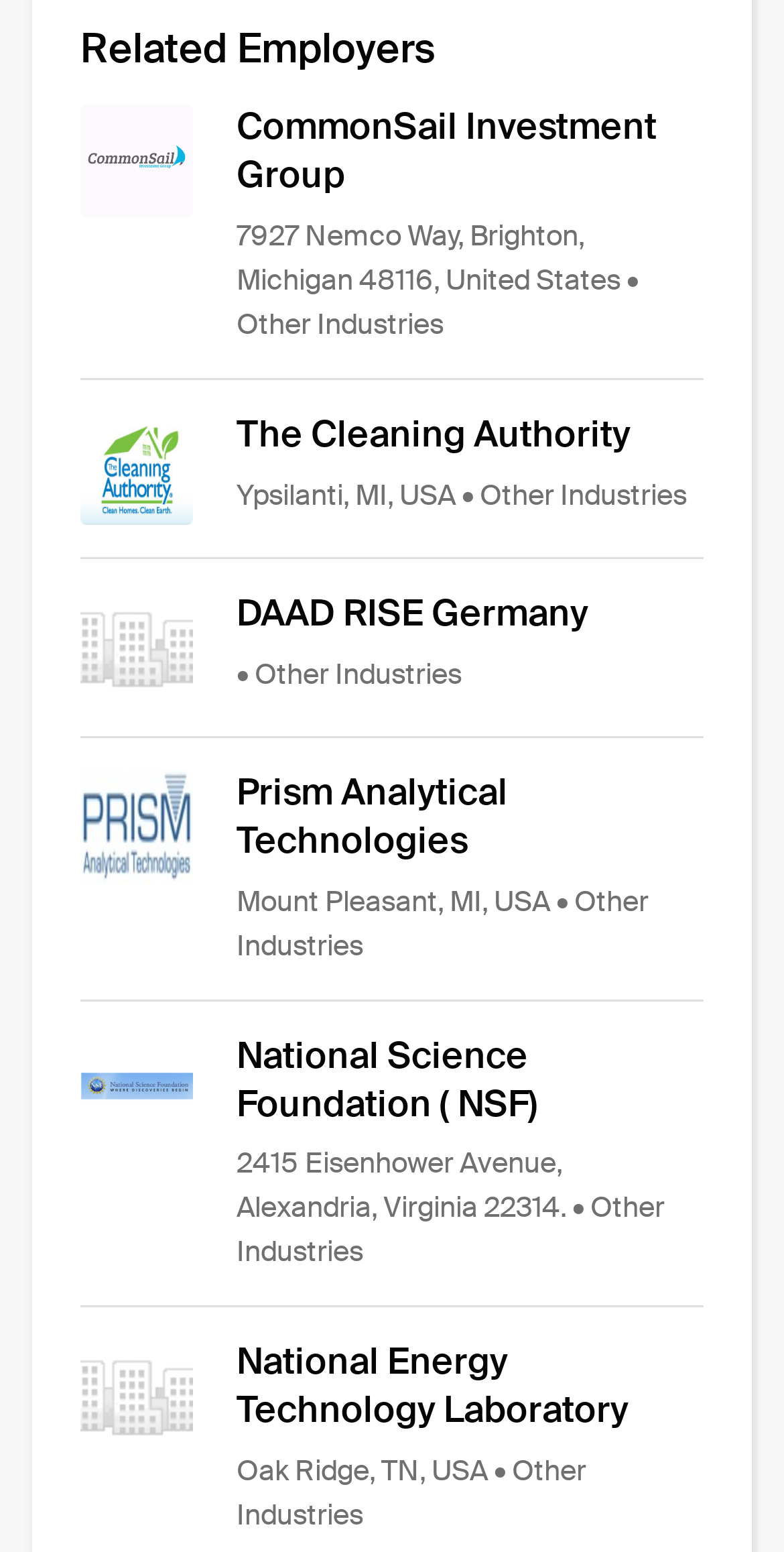What industry is National Science Foundation (NSF) categorized under?
Look at the screenshot and provide an in-depth answer.

The industry of National Science Foundation (NSF) is found in the StaticText element 'Other Industries' which is a child of the link element 'National Science Foundation (NSF)'. This element is located below the heading element 'National Science Foundation (NSF)' and is indicated by its y1 coordinate of 0.766.